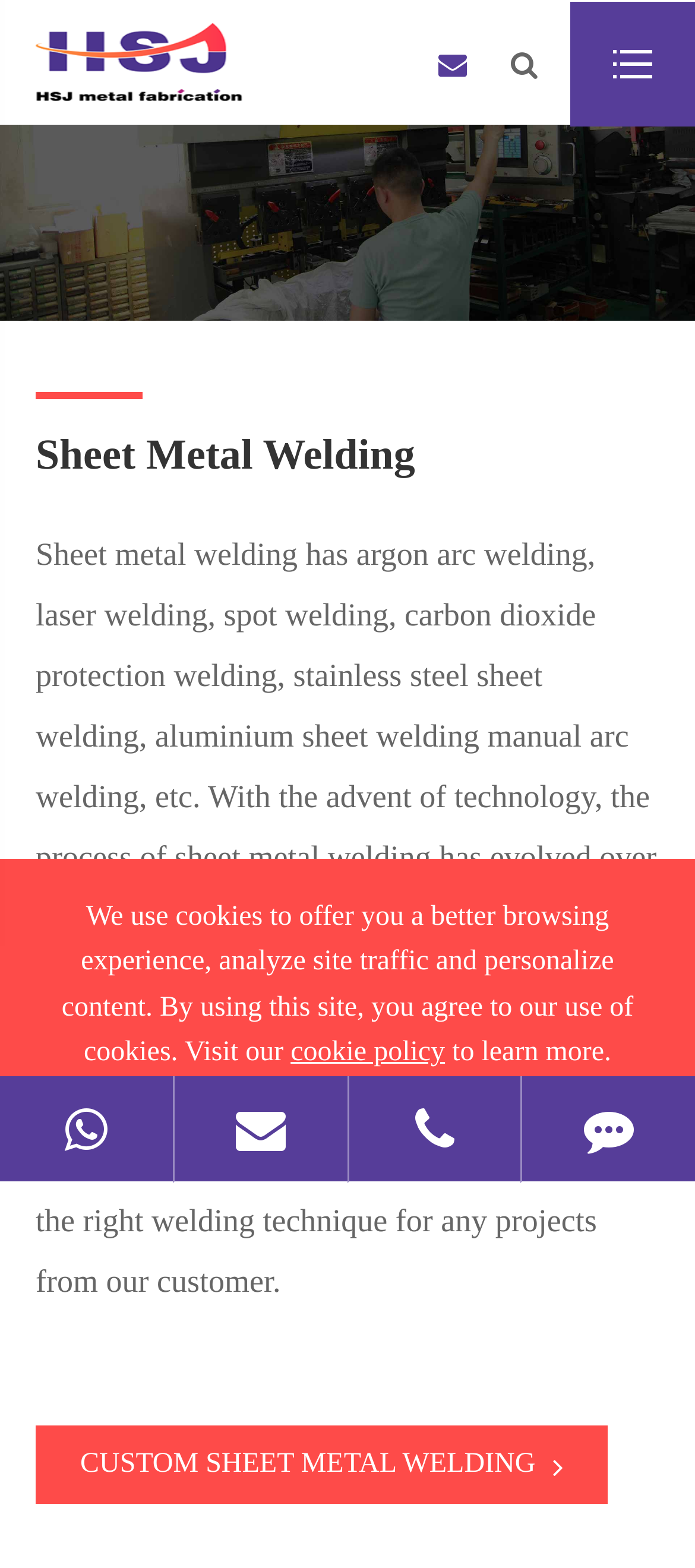Please look at the image and answer the question with a detailed explanation: What is the focus of the webpage?

From the Root Element and the image element, we can see that the focus of the webpage is on Sheet Metal Welding, specifically on the services provided by HSJ Metal Fabrication.